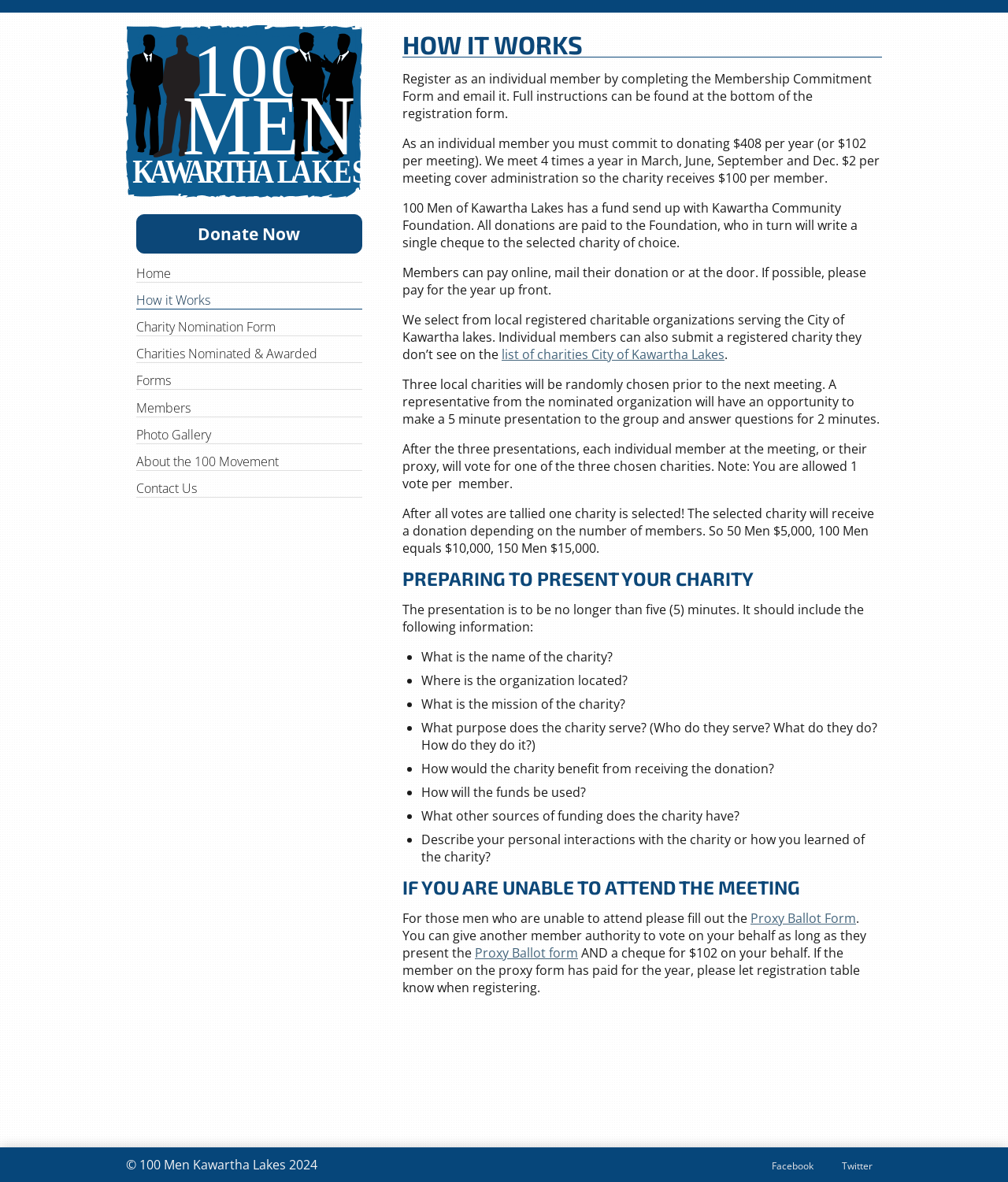What is the minimum donation required per year?
Based on the visual content, answer with a single word or a brief phrase.

$408